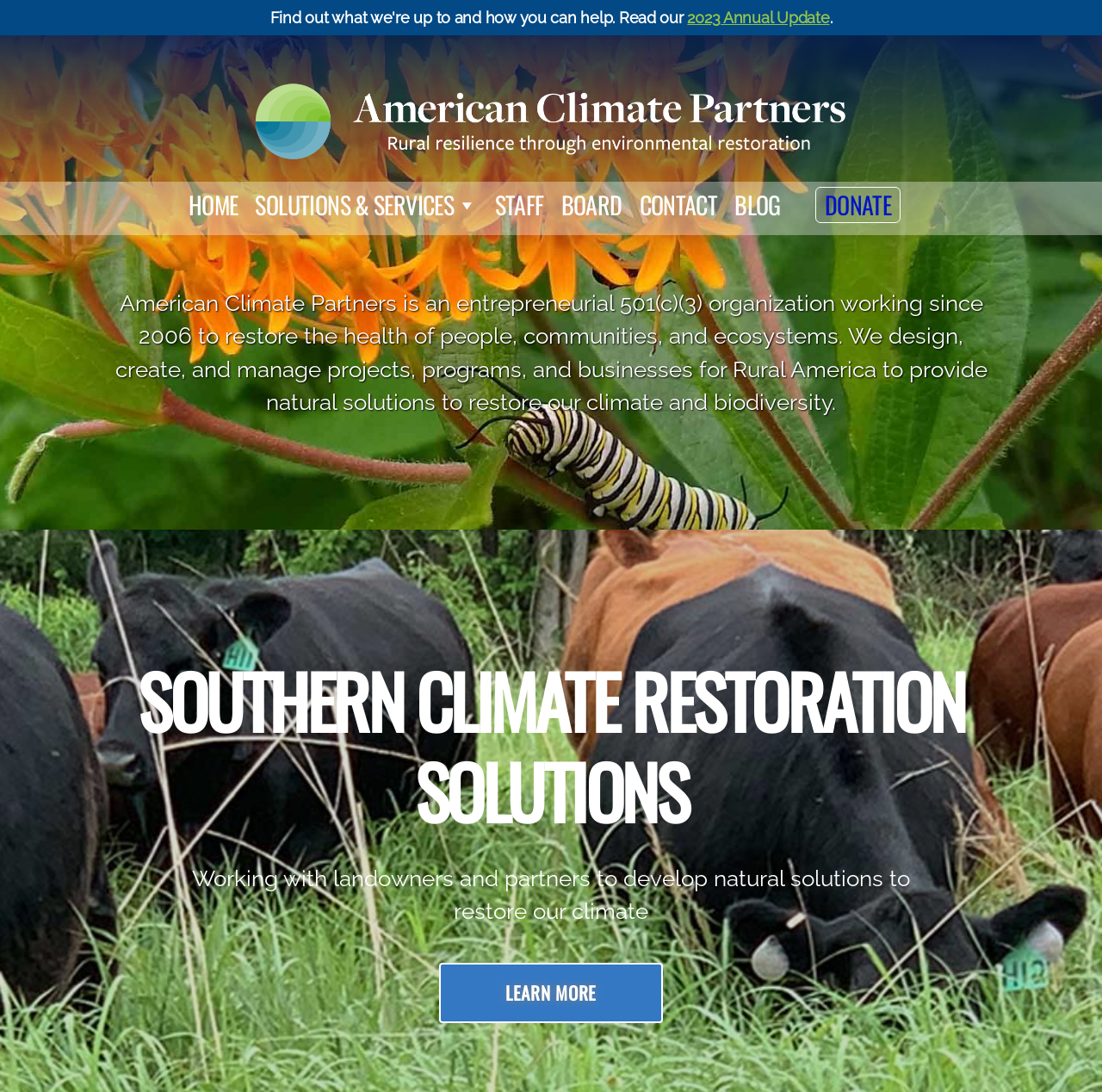Using the webpage screenshot and the element description alt="American Climate Partners logo", determine the bounding box coordinates. Specify the coordinates in the format (top-left x, top-left y, bottom-right x, bottom-right y) with values ranging from 0 to 1.

[0.016, 0.072, 0.984, 0.151]